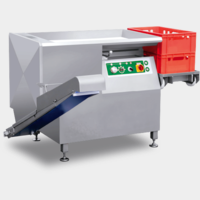Give an in-depth description of what is happening in the image.

The image features a commercial kitchen appliance known as the MHS 2000, a multi-functional slicing machine designed for butchers and food processing operations. The machine showcases a sleek stainless steel exterior, emphasizing durability and hygiene. It includes an intuitive control panel with buttons for various settings, allowing for efficient operation. 

Adjacent to the machine, a bright red plastic crate is positioned for easy collection of sliced products. The design aims for functionality and ease of use in busy kitchen environments, making it ideal for those in the meat processing industry. This equipment is part of a broader category of kitchen tools that enhance food preparation efficiency.